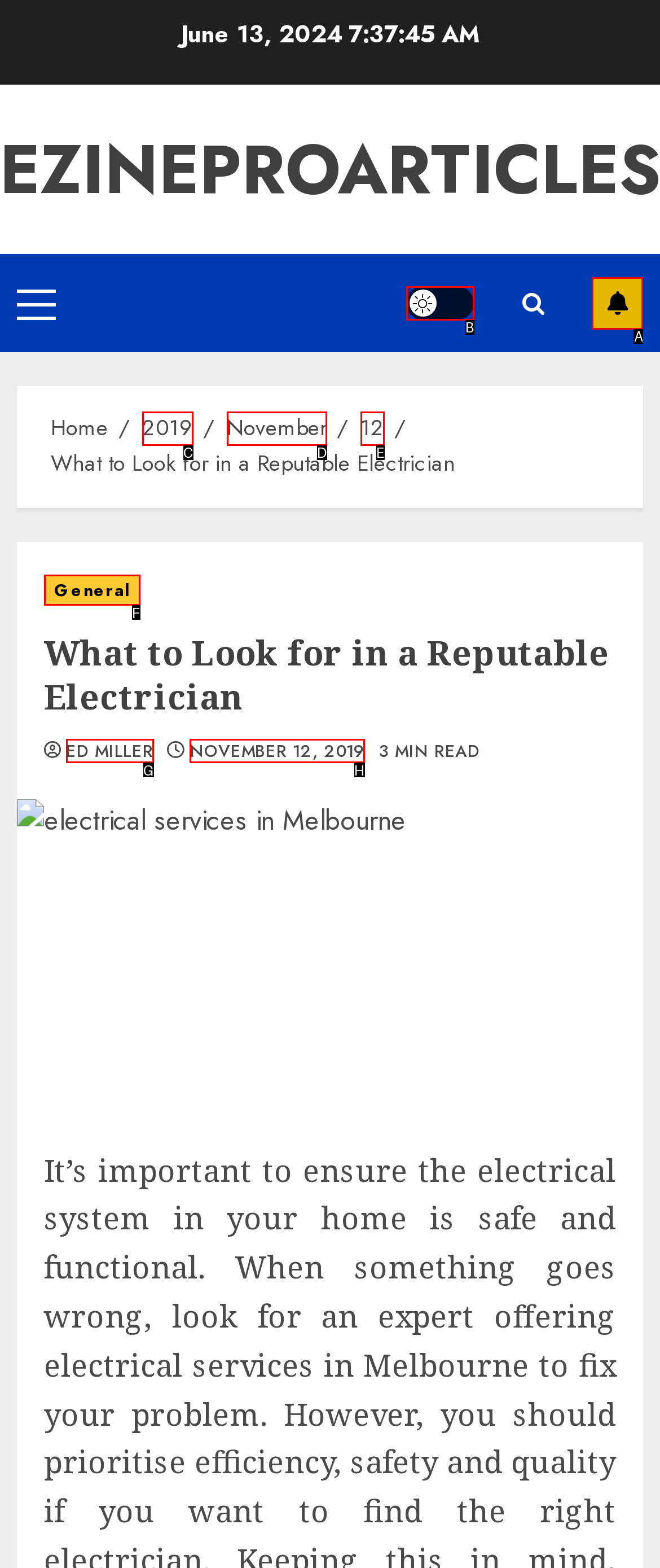Select the appropriate HTML element to click for the following task: View contact information of David Shi
Answer with the letter of the selected option from the given choices directly.

None